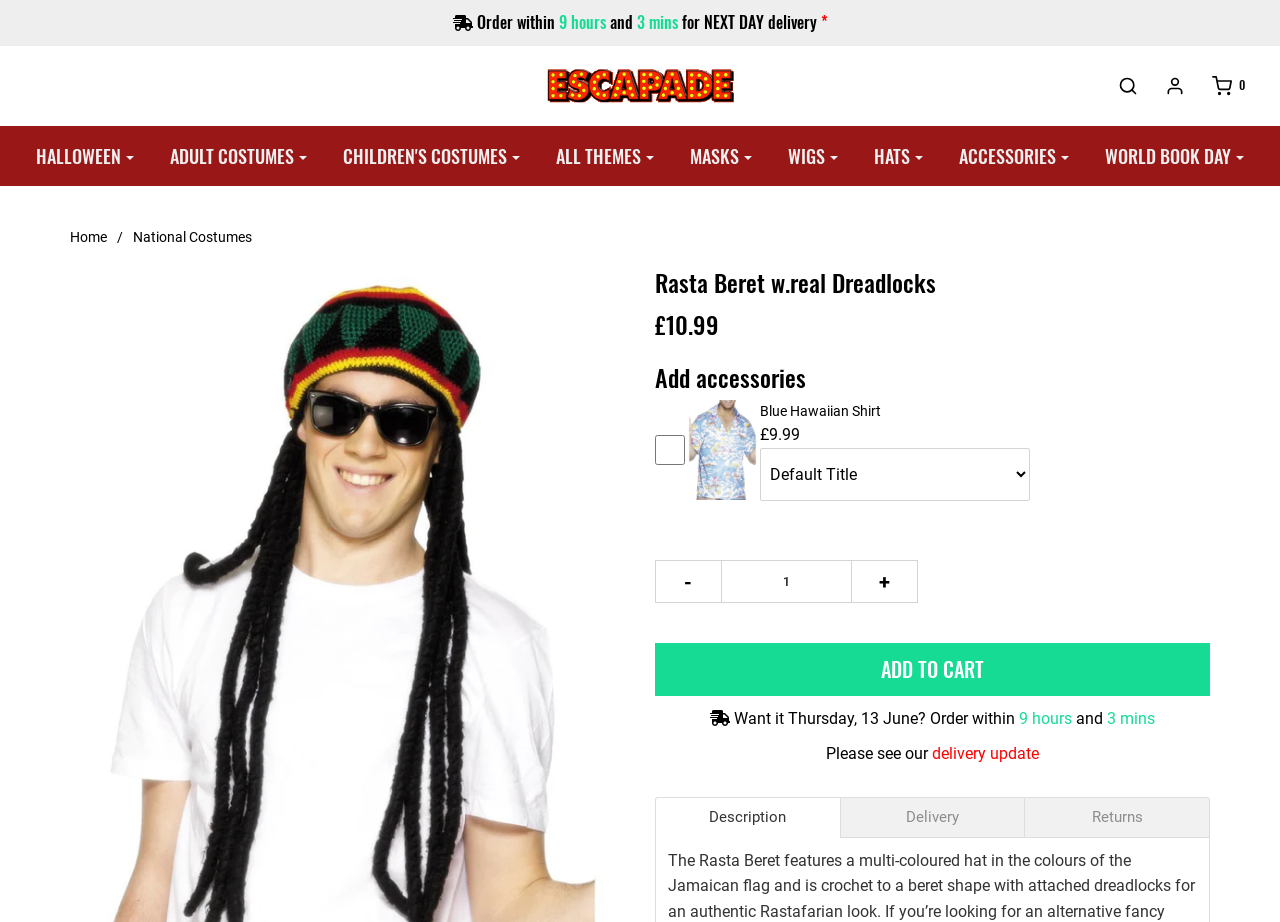Can you find the bounding box coordinates for the element to click on to achieve the instruction: "View Rasta Beret product details"?

[0.512, 0.292, 0.945, 0.32]